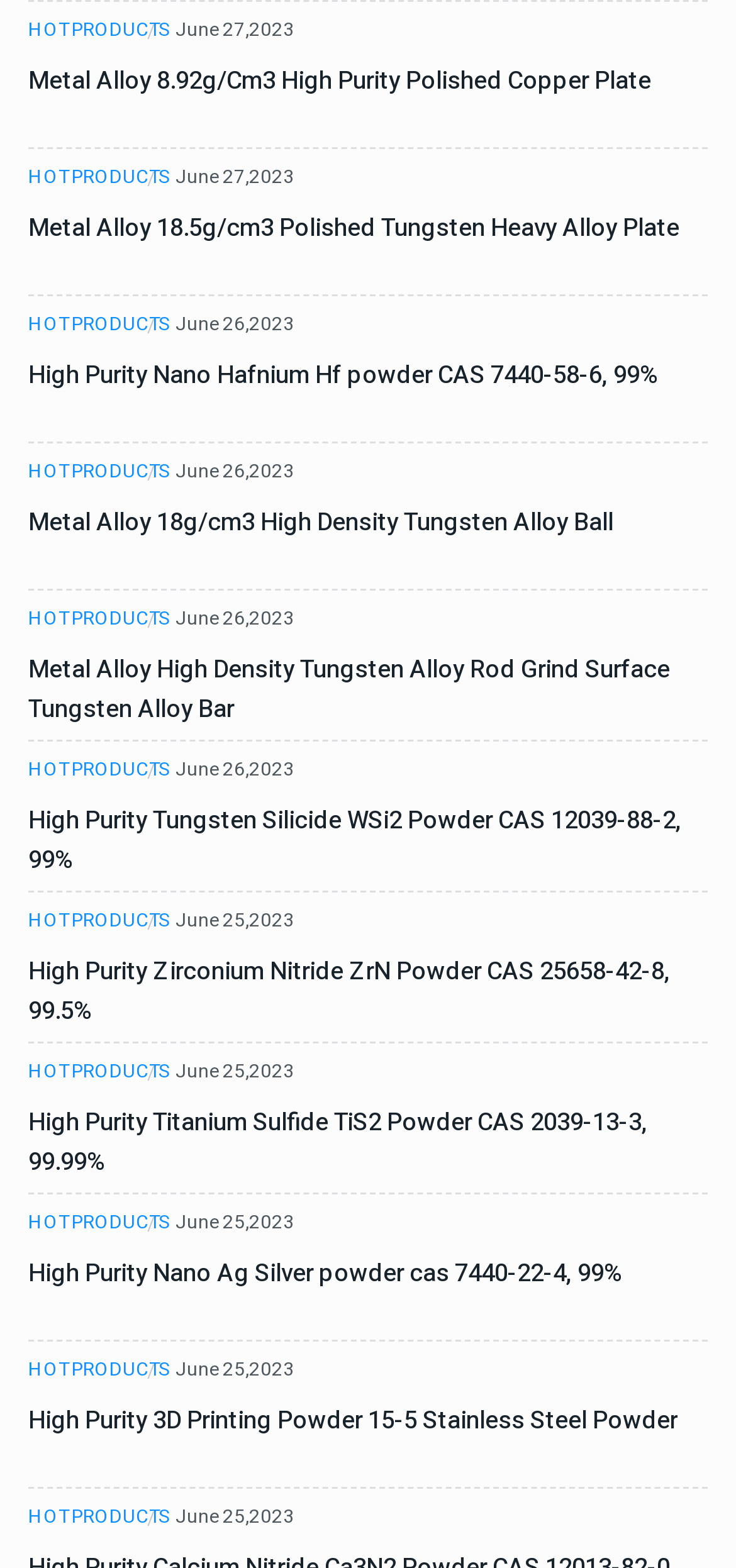What is the category of the products listed?
Offer a detailed and full explanation in response to the question.

I inferred the category by looking at the types of products listed on the webpage, which include copper plates, tungsten alloys, and hafnium powders. These products are all related to metals and alloys, so I concluded that the category of the products listed is Metals and Alloys.